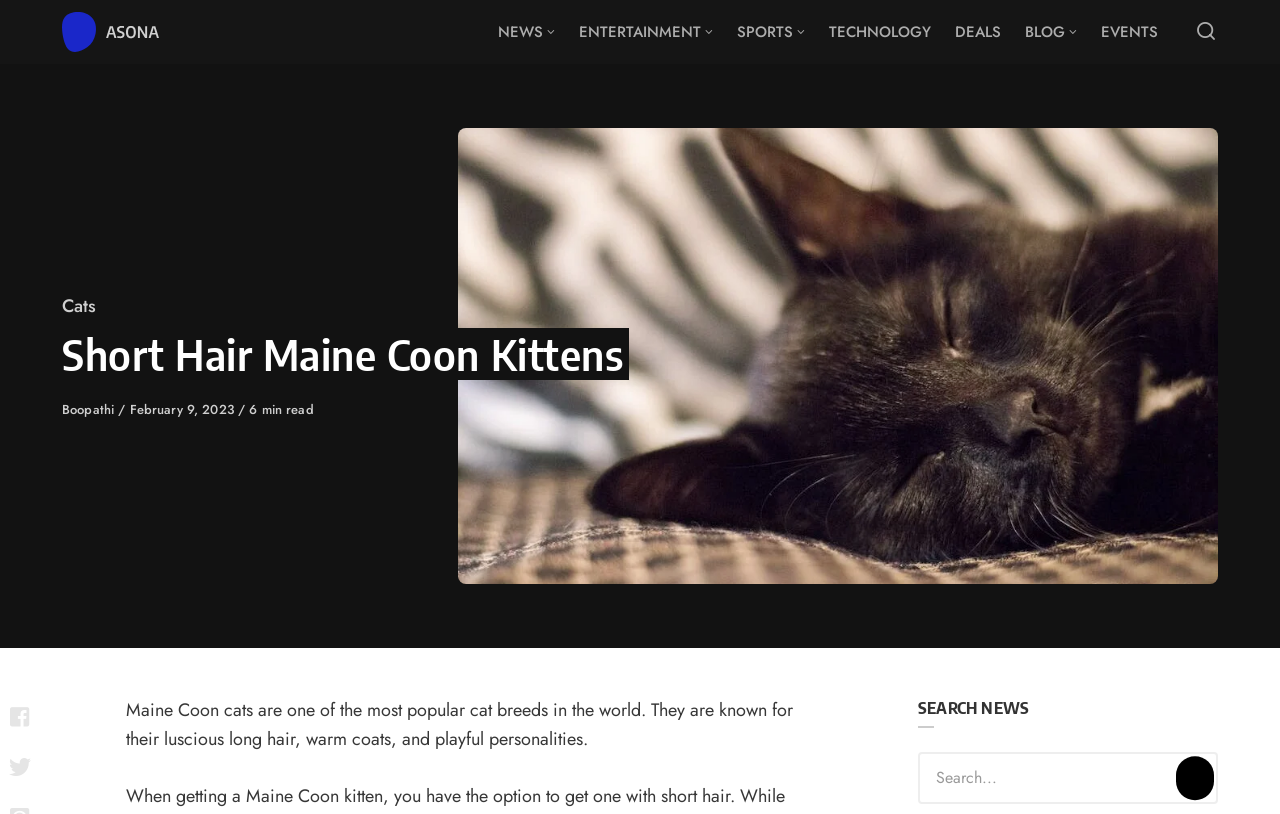Locate the heading on the webpage and return its text.

Short Hair Maine Coon Kittens